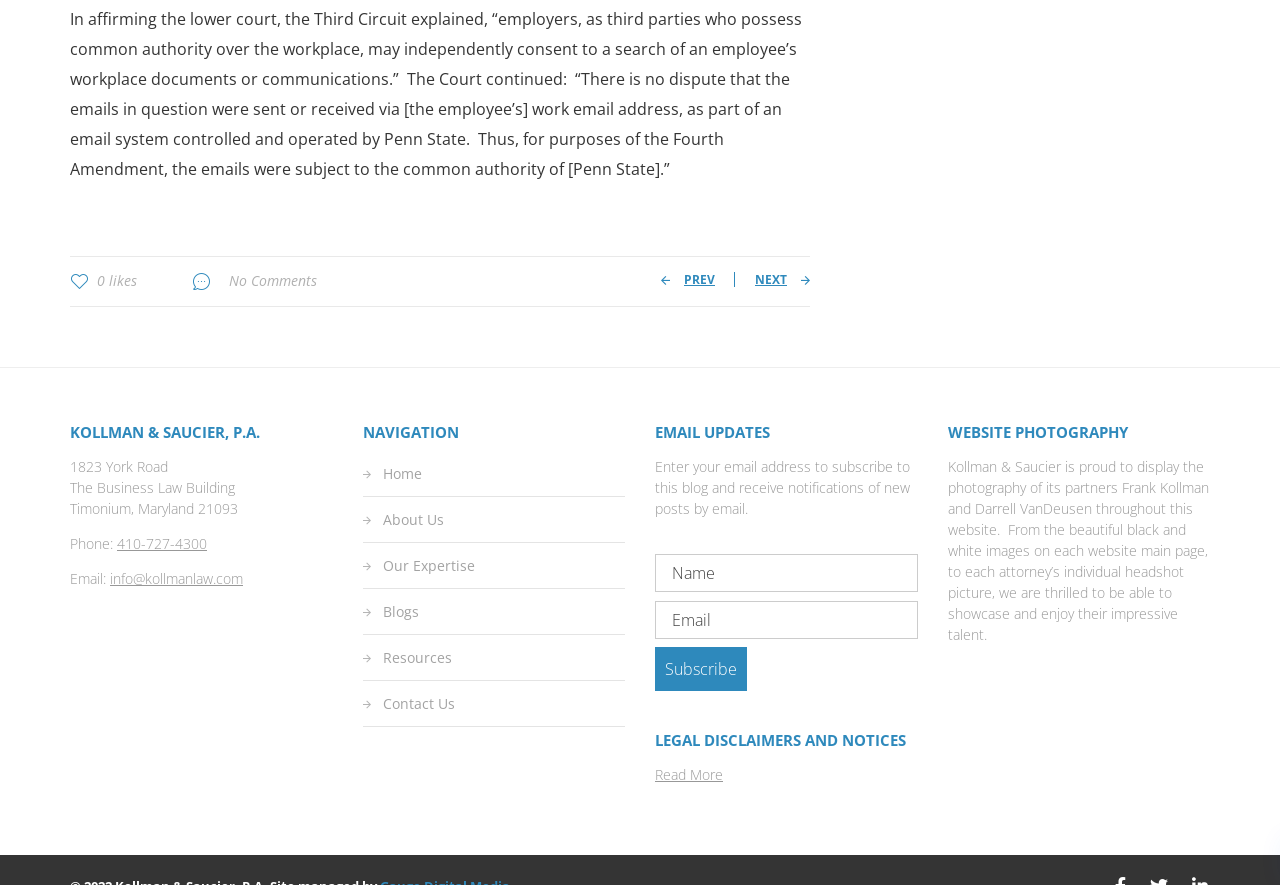What is the name of the law firm?
Examine the image and provide an in-depth answer to the question.

I found the answer by looking at the heading element with the text 'KOLLMAN & SAUCIER, P.A.' which is located at the top of the webpage.